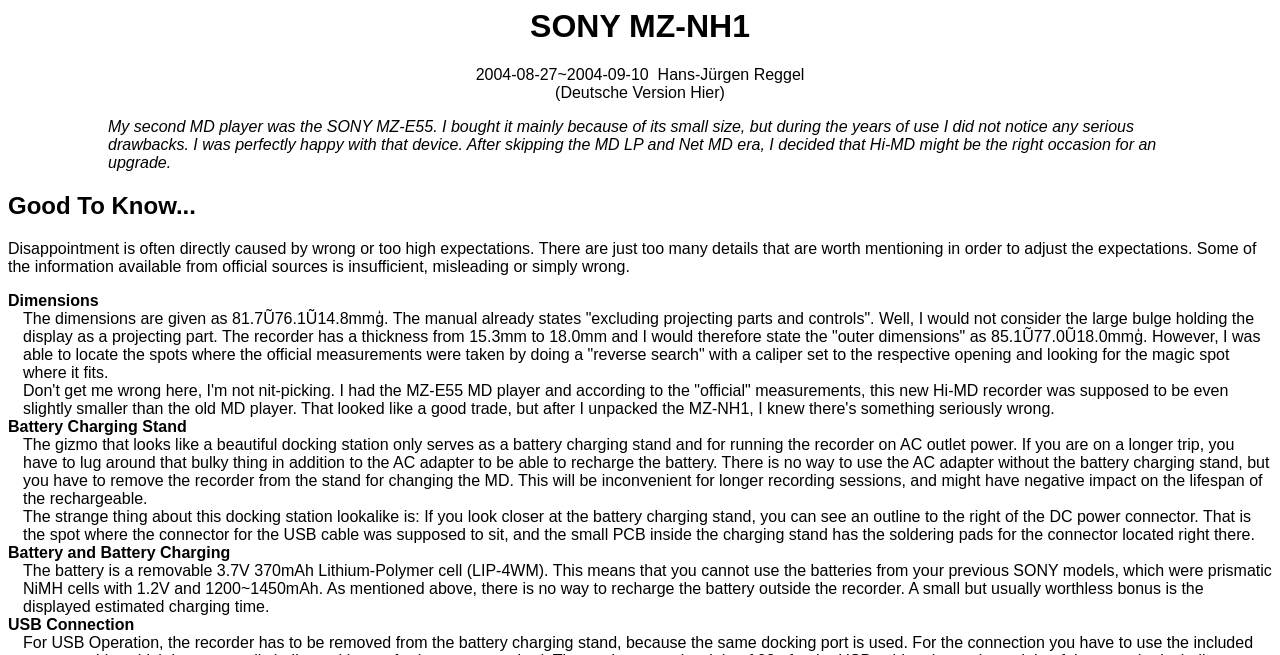What is the author's previous MD player?
Using the information from the image, give a concise answer in one word or a short phrase.

SONY MZ-E55